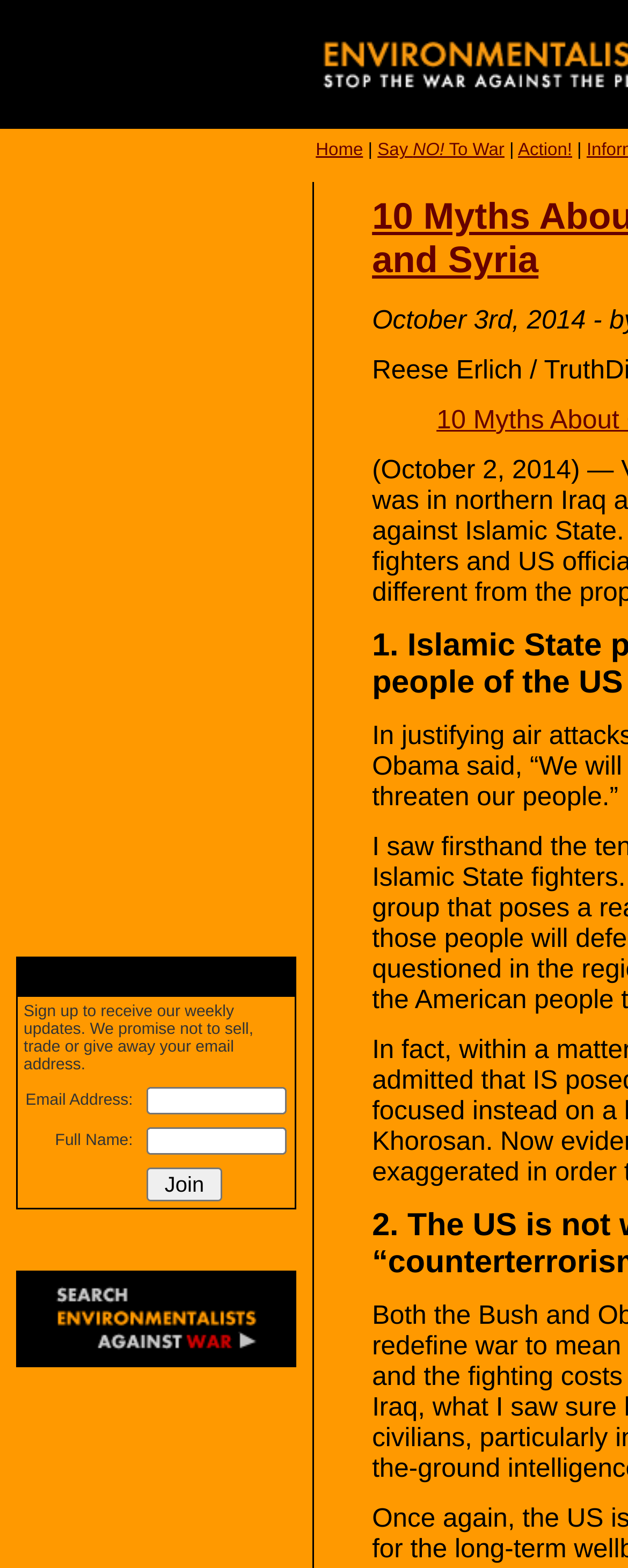Using the format (top-left x, top-left y, bottom-right x, bottom-right y), and given the element description, identify the bounding box coordinates within the screenshot: name="submit" value="Join"

[0.232, 0.745, 0.355, 0.766]